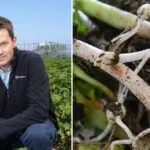Describe every significant element in the image thoroughly.

The image features a split view showcasing two distinct elements related to agriculture. On the left, a farmer poses in a field, representing a hands-on approach to farming, possibly highlighting the importance of crop management and innovation in modern agriculture. On the right, a close-up of roots from a plant illustrates the intricate details of root systems, emphasizing the critical role that healthy roots play in plant growth and resilience. This dual imagery effectively underscores the connection between the farmer’s expertise and the biological foundations essential for successful farming practices, particularly relevant to discussions on crop health and agricultural advancements.